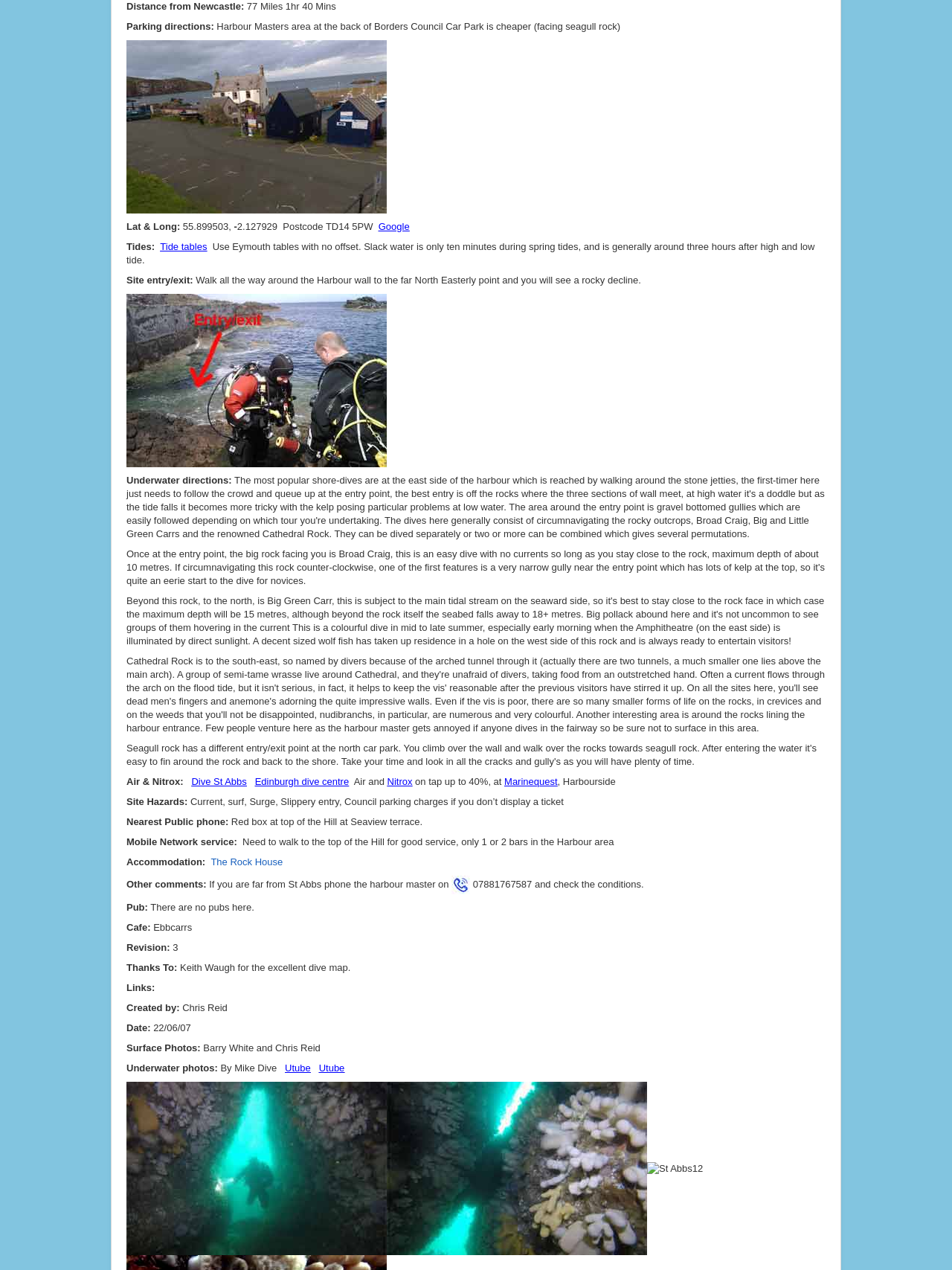Determine the bounding box coordinates of the UI element described below. Use the format (top-left x, top-left y, bottom-right x, bottom-right y) with floating point numbers between 0 and 1: Tide tables

[0.168, 0.19, 0.217, 0.199]